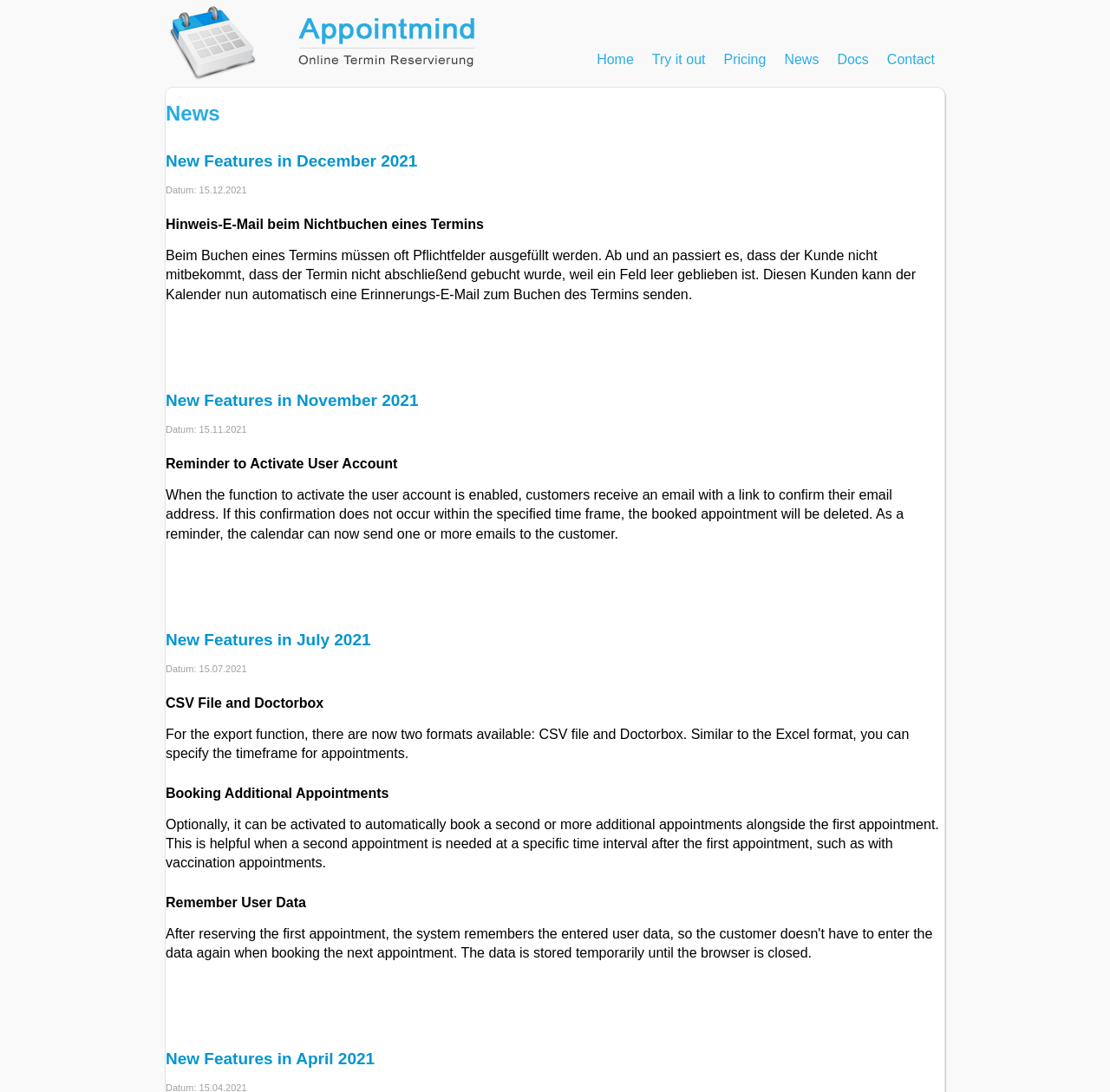Using the format (top-left x, top-left y, bottom-right x, bottom-right y), provide the bounding box coordinates for the described UI element. All values should be floating point numbers between 0 and 1: New Features in July 2021

[0.149, 0.577, 0.334, 0.594]